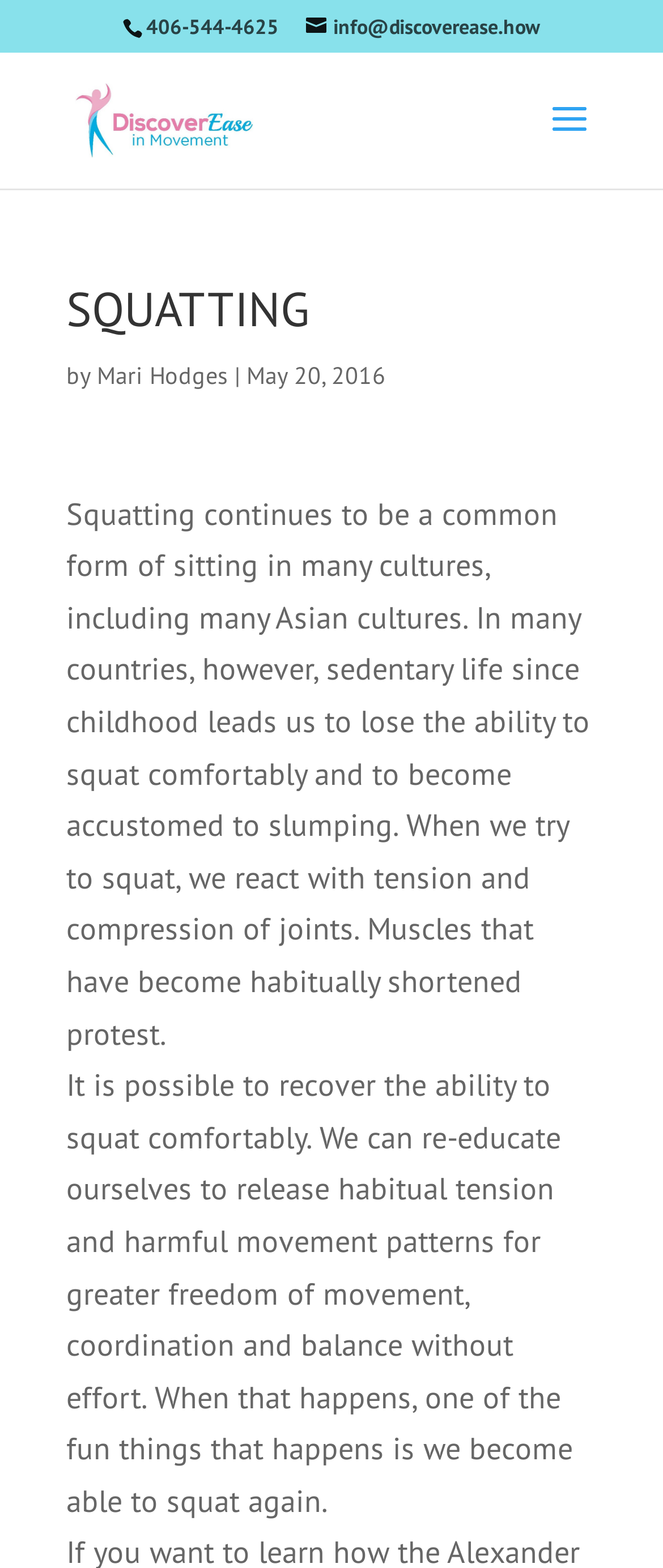Identify and provide the bounding box for the element described by: "Mari Hodges".

[0.146, 0.23, 0.344, 0.249]